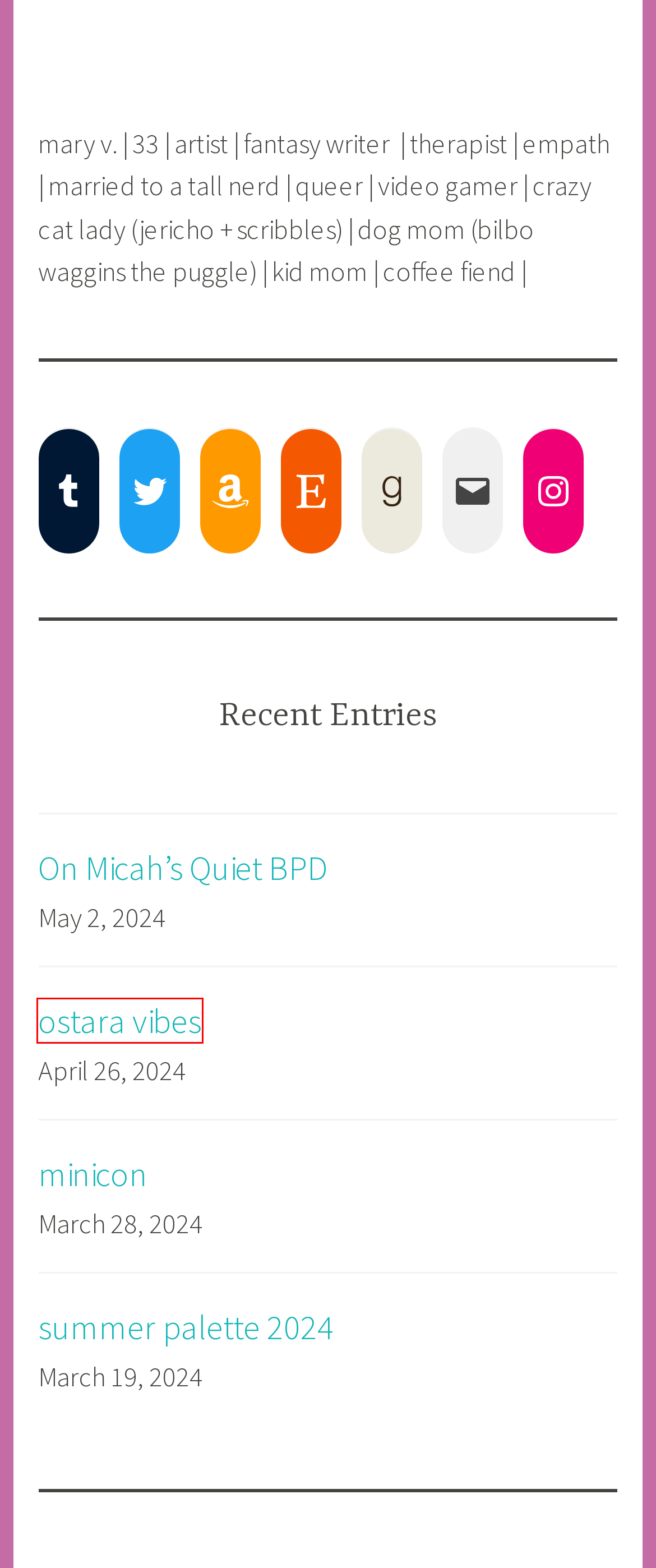You are given a screenshot of a webpage with a red bounding box around an element. Choose the most fitting webpage description for the page that appears after clicking the element within the red bounding box. Here are the candidates:
A. Sun-Walking – Dreaming in Color
B. Dreaming in Color – Art, Heart & Words
C. broken like me – Dreaming in Color
D. ostara vibes – Dreaming in Color
E. Blog Tool, Publishing Platform, and CMS – WordPress.org
F. On Micah’s Quiet BPD – Dreaming in Color
G. minicon – Dreaming in Color
H. summer palette 2024 – Dreaming in Color

D